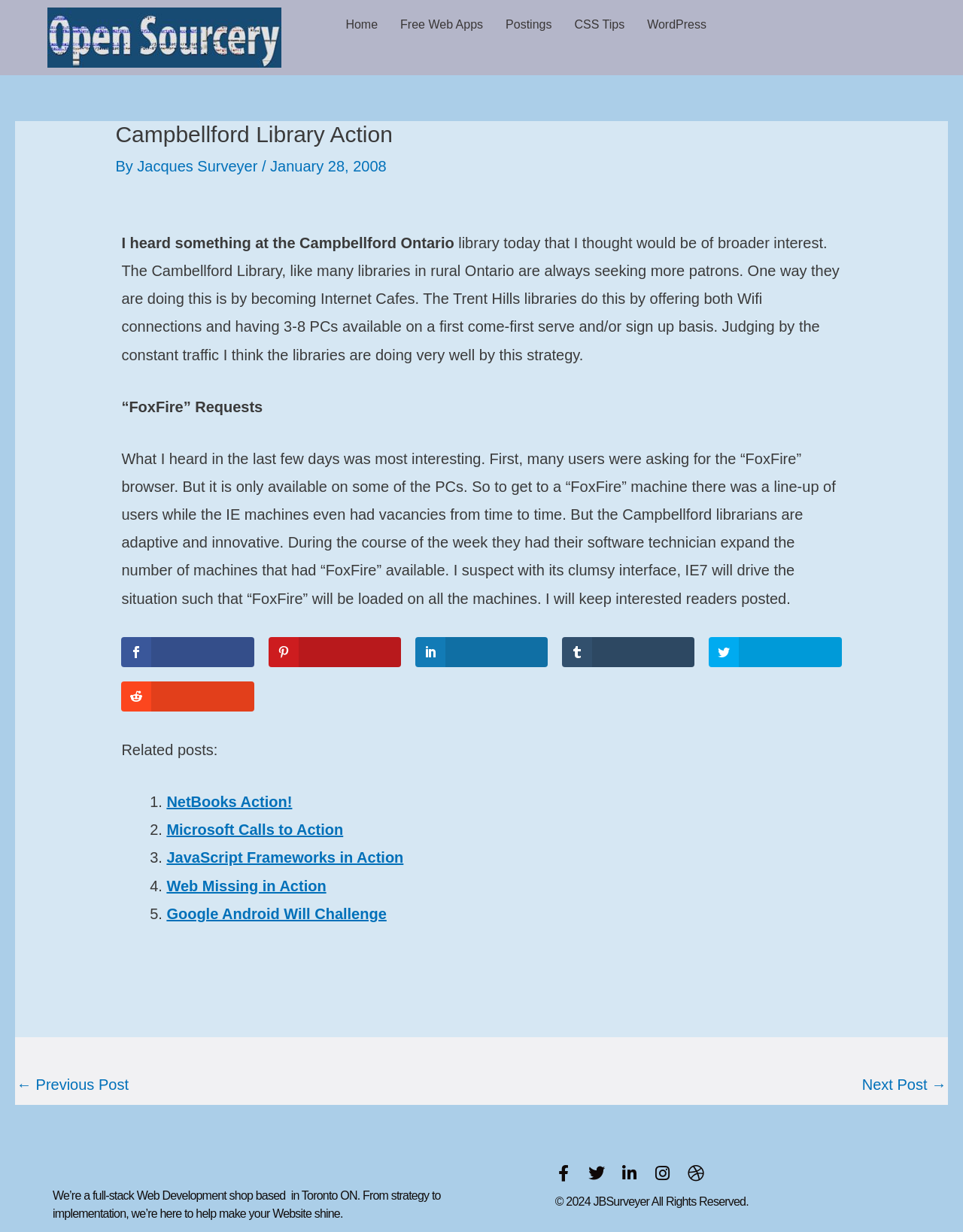Give a one-word or one-phrase response to the question: 
What is the name of the library mentioned in the article?

Campbellford Library